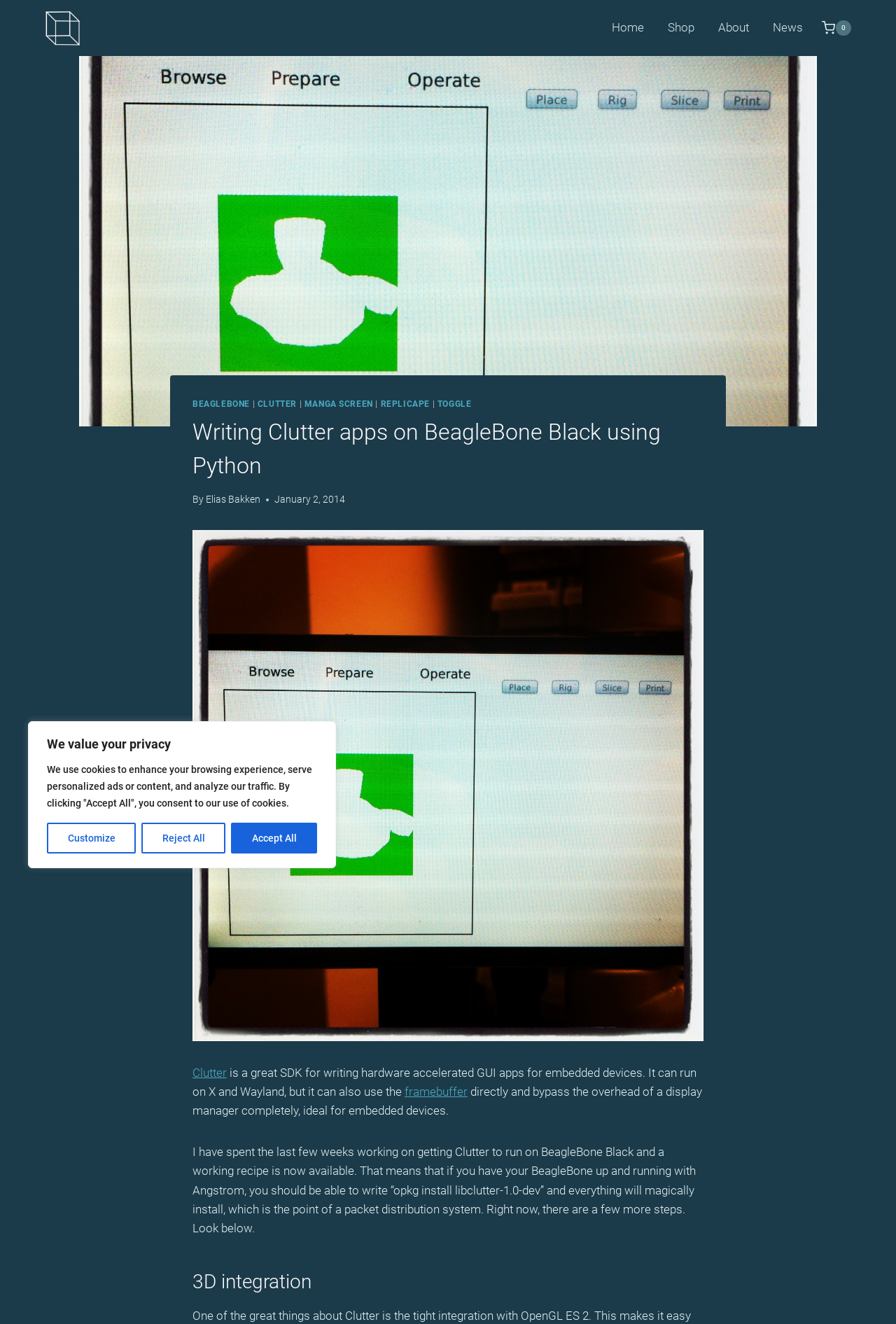Based on the image, please respond to the question with as much detail as possible:
What is the purpose of Clutter?

Based on the webpage content, the purpose of Clutter is to write hardware accelerated GUI apps for embedded devices. This is mentioned in the section that describes Clutter, indicating that Clutter is used for creating graphical user interface applications for devices such as BeagleBone Black.